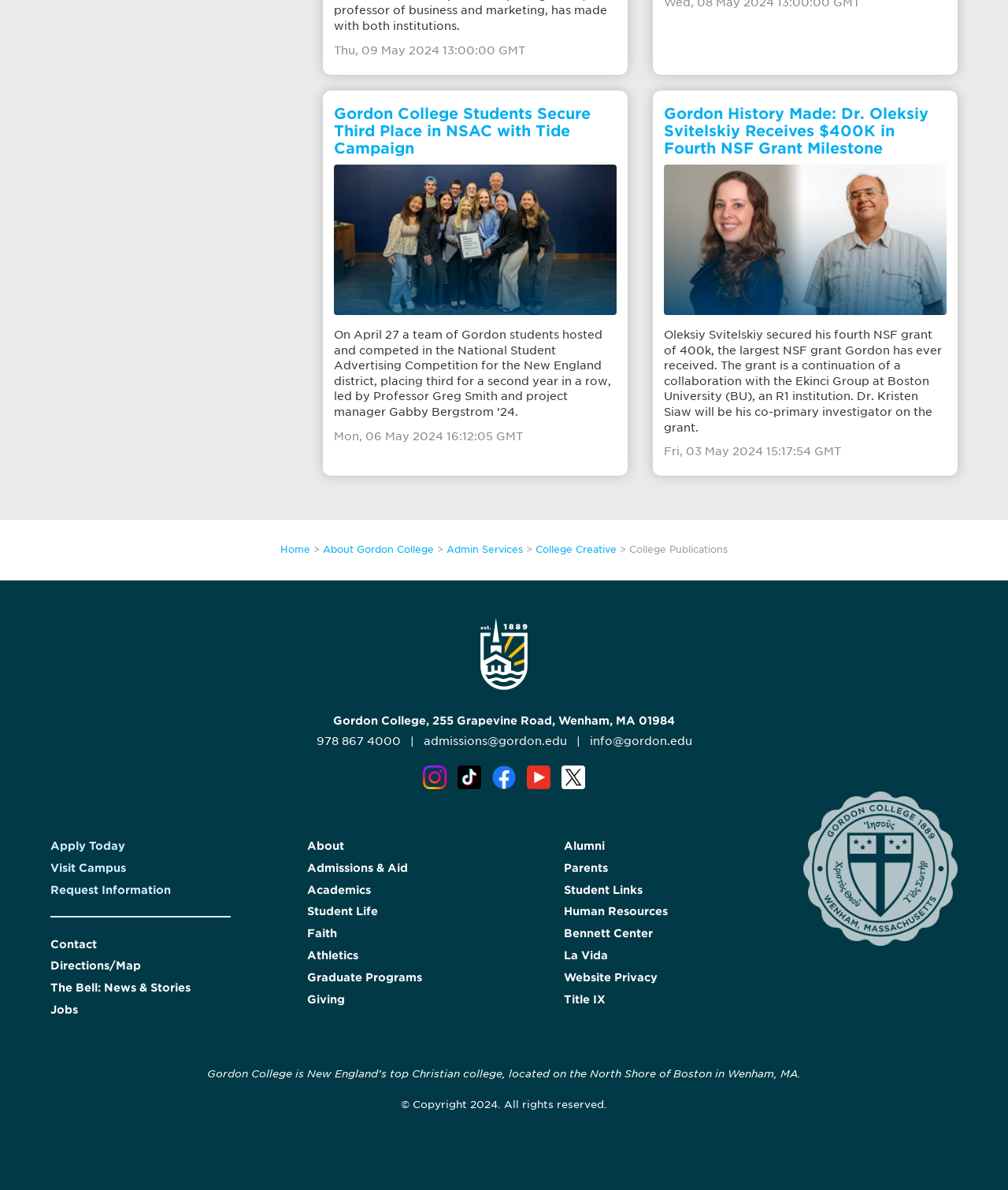Identify the bounding box coordinates of the part that should be clicked to carry out this instruction: "Apply to the college today".

[0.05, 0.705, 0.124, 0.716]